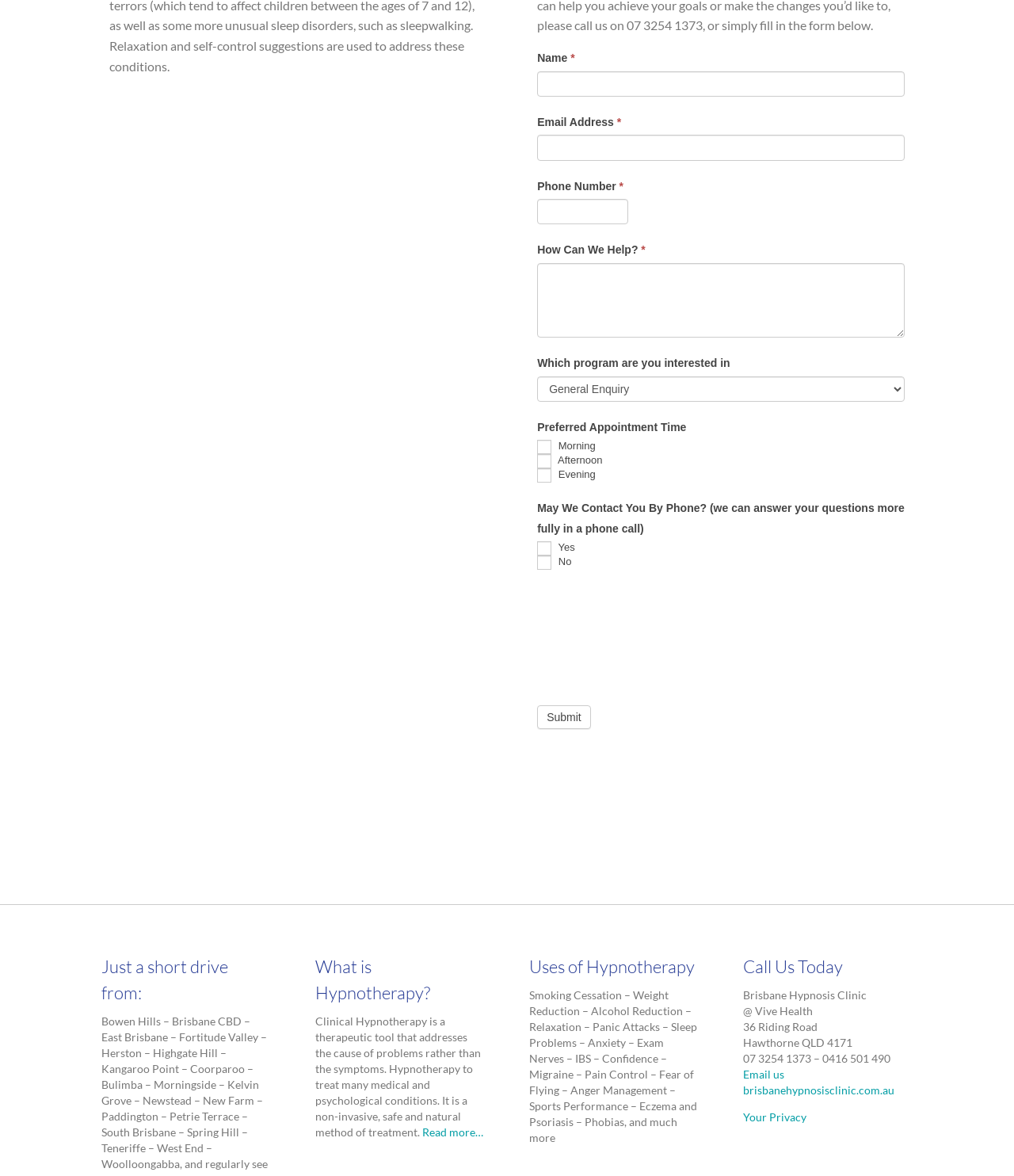Answer the following in one word or a short phrase: 
How can users contact the Brisbane Hypnosis Clinic?

By phone, email, or form submission